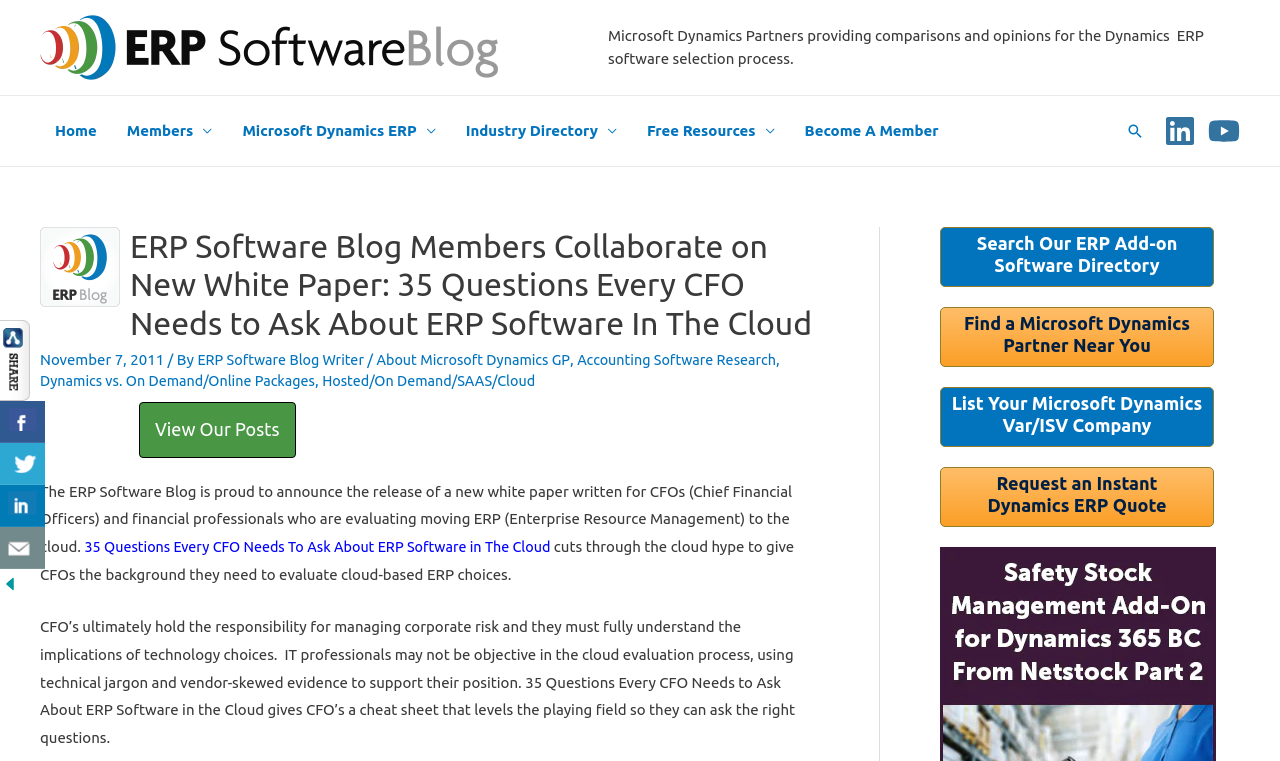Kindly determine the bounding box coordinates of the area that needs to be clicked to fulfill this instruction: "Open the share options".

None